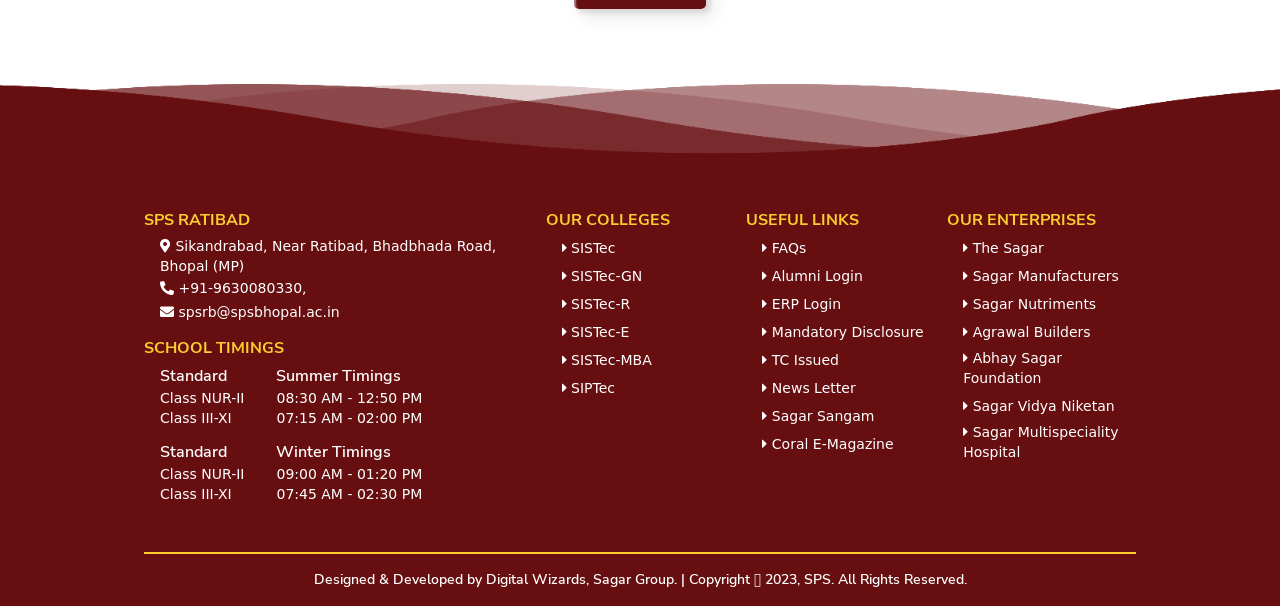What are the summer timings for Class NUR-II?
Refer to the image and offer an in-depth and detailed answer to the question.

The summer timings for Class NUR-II can be found in the section 'Summer Timings' under the heading 'SCHOOL TIMINGS'. The timings are listed as '08:30 AM - 12:50 PM'.